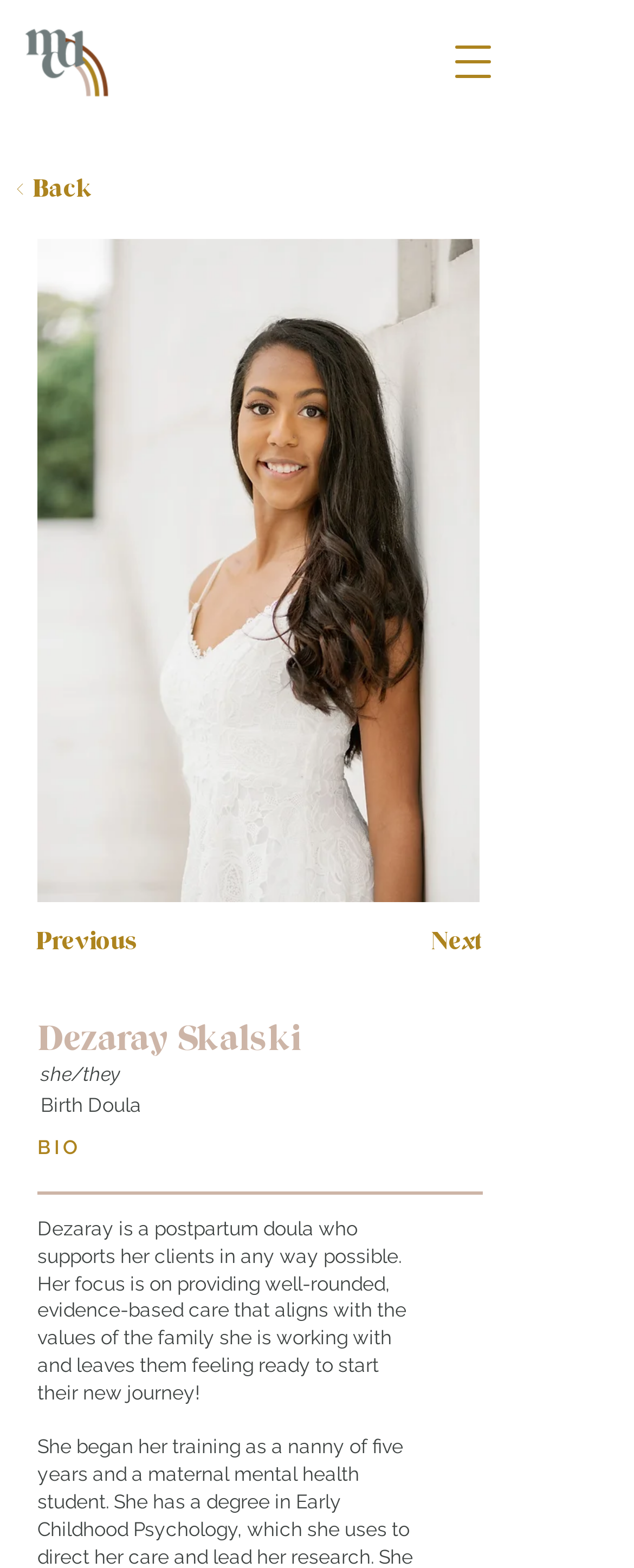What is the focus of Dezaray's care?
Based on the visual information, provide a detailed and comprehensive answer.

According to the static text element, Dezaray's focus is on providing well-rounded, evidence-based care that aligns with the values of the family she is working with.